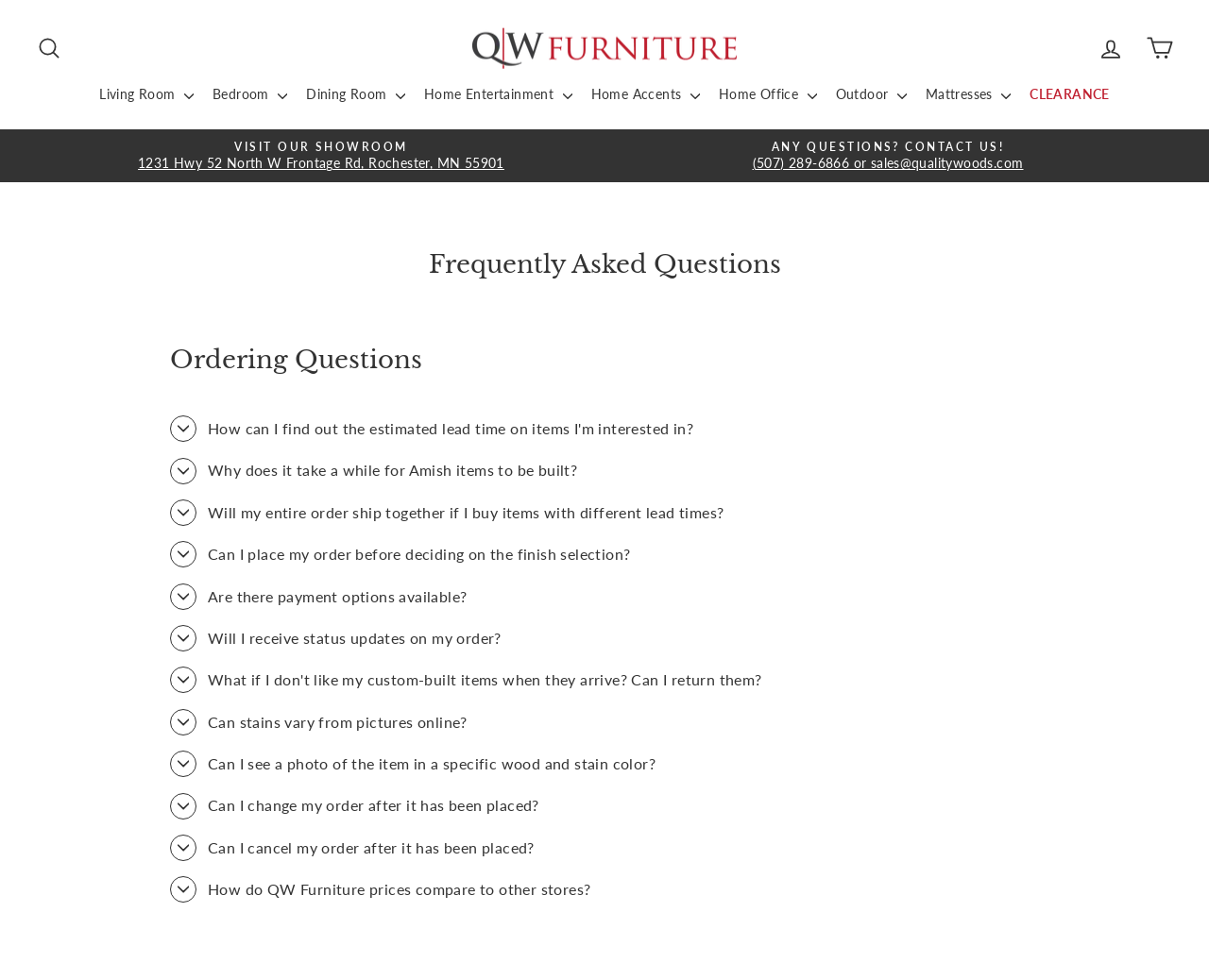Create an elaborate caption for the webpage.

This webpage is about QW Furniture's FAQs, providing answers to customers' questions about their products, ordering process, shipping information, and more. At the top of the page, there is a search bar, the QW Furniture logo, and links to log in and view the cart. Below the logo, there is a navigation menu with categories such as Living Room, Bedroom, Dining Room, and more.

On the left side of the page, there is a section with a heading "Frequently Asked Questions" and a series of buttons with questions related to ordering, lead times, shipping, and product customization. Each button, when clicked, likely reveals the answer to the corresponding question.

To the right of the FAQ section, there are two links: one to visit the QW Furniture showroom and another to contact the company with any questions. Below these links, there is a section with a heading "Ordering Questions" and a series of buttons with more specific questions about ordering, payment, and returns.

Overall, the webpage is designed to provide customers with quick and easy access to answers about QW Furniture's products and services.